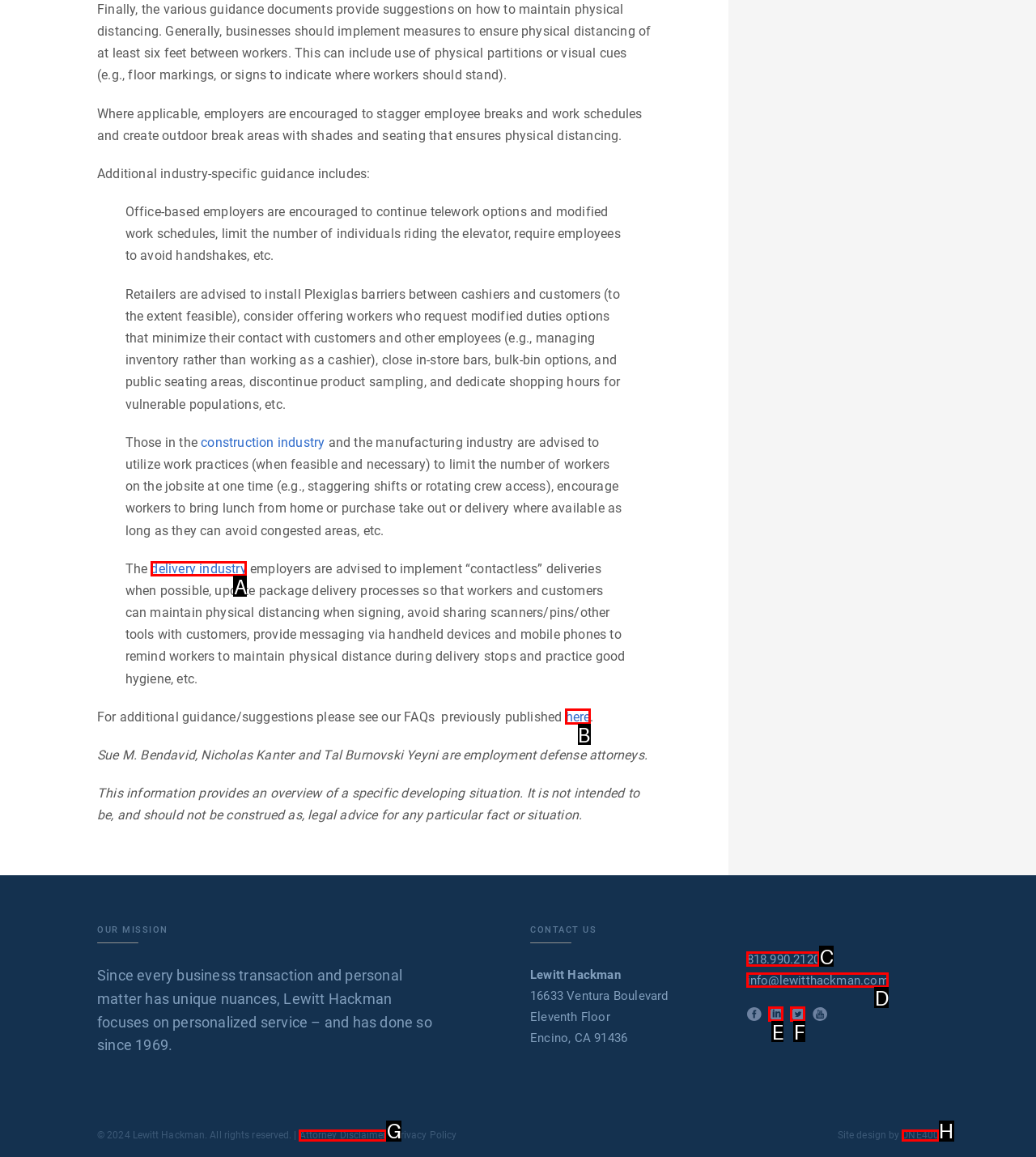Select the letter of the element you need to click to complete this task: Click the 'delivery industry' link
Answer using the letter from the specified choices.

A